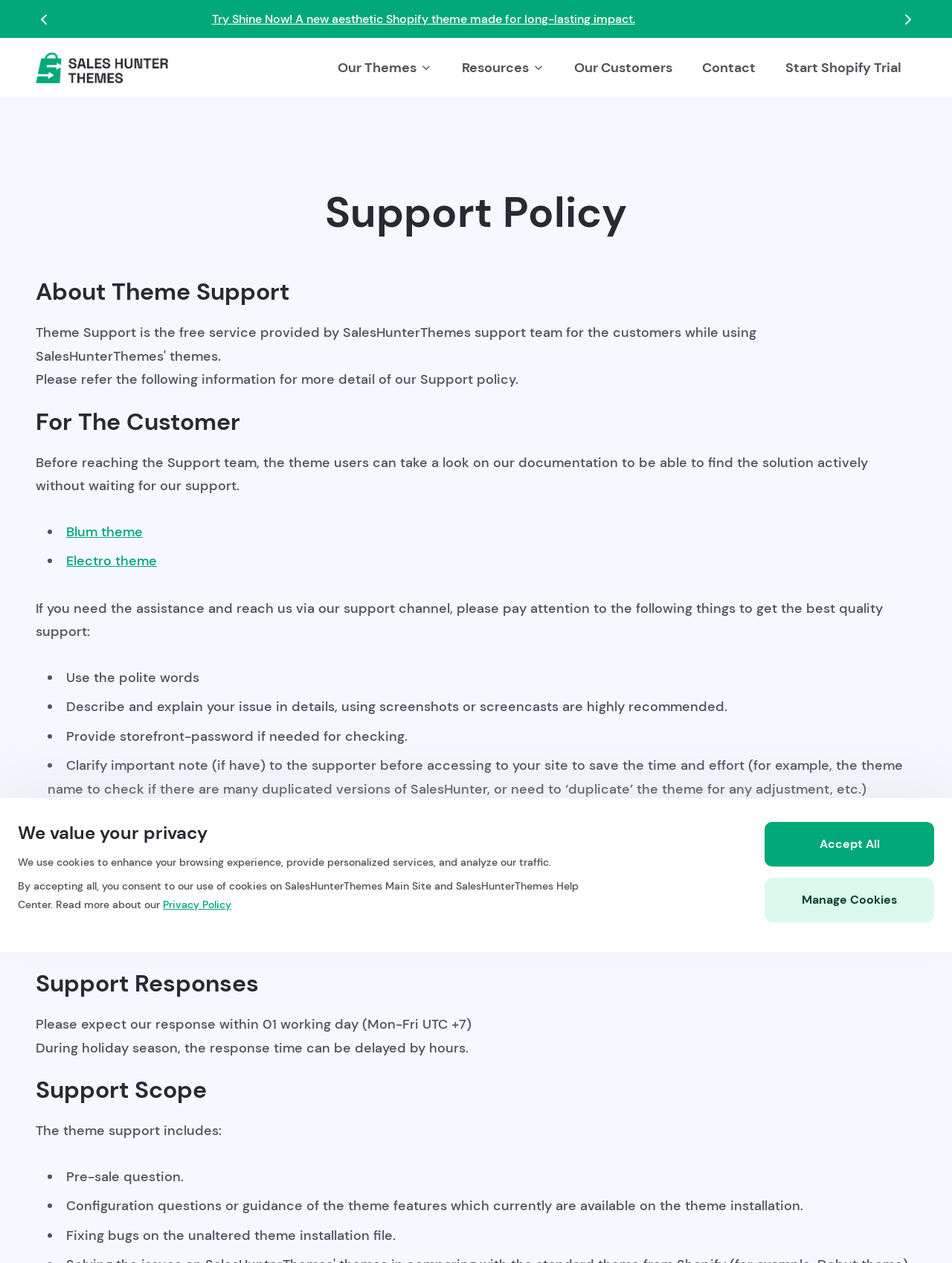What is the recommended way to describe an issue to the support team?
Based on the image, give a one-word or short phrase answer.

Using screenshots or screencasts